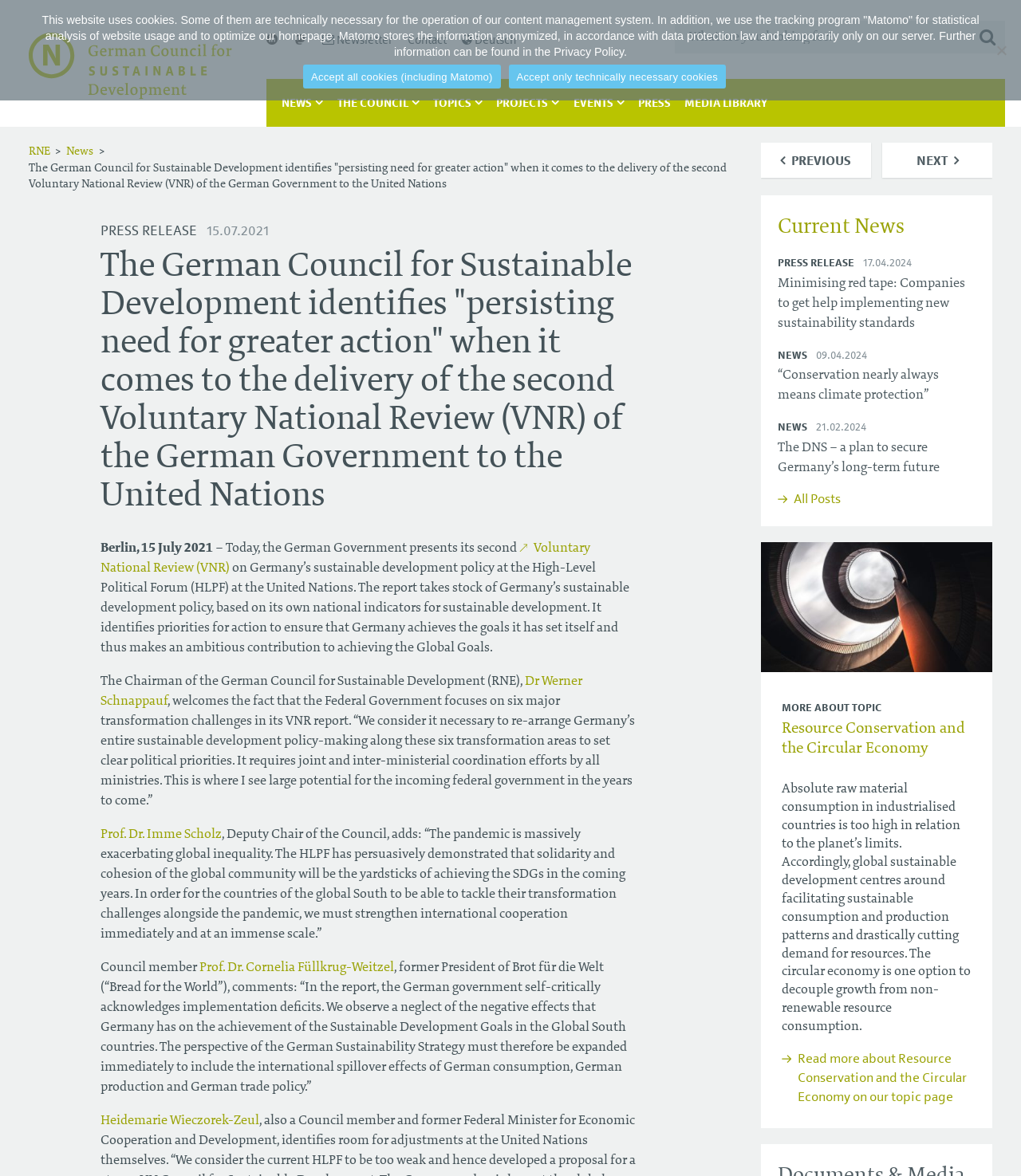Determine the bounding box coordinates of the clickable region to execute the instruction: "Search for something". The coordinates should be four float numbers between 0 and 1, denoted as [left, top, right, bottom].

[0.661, 0.018, 0.984, 0.046]